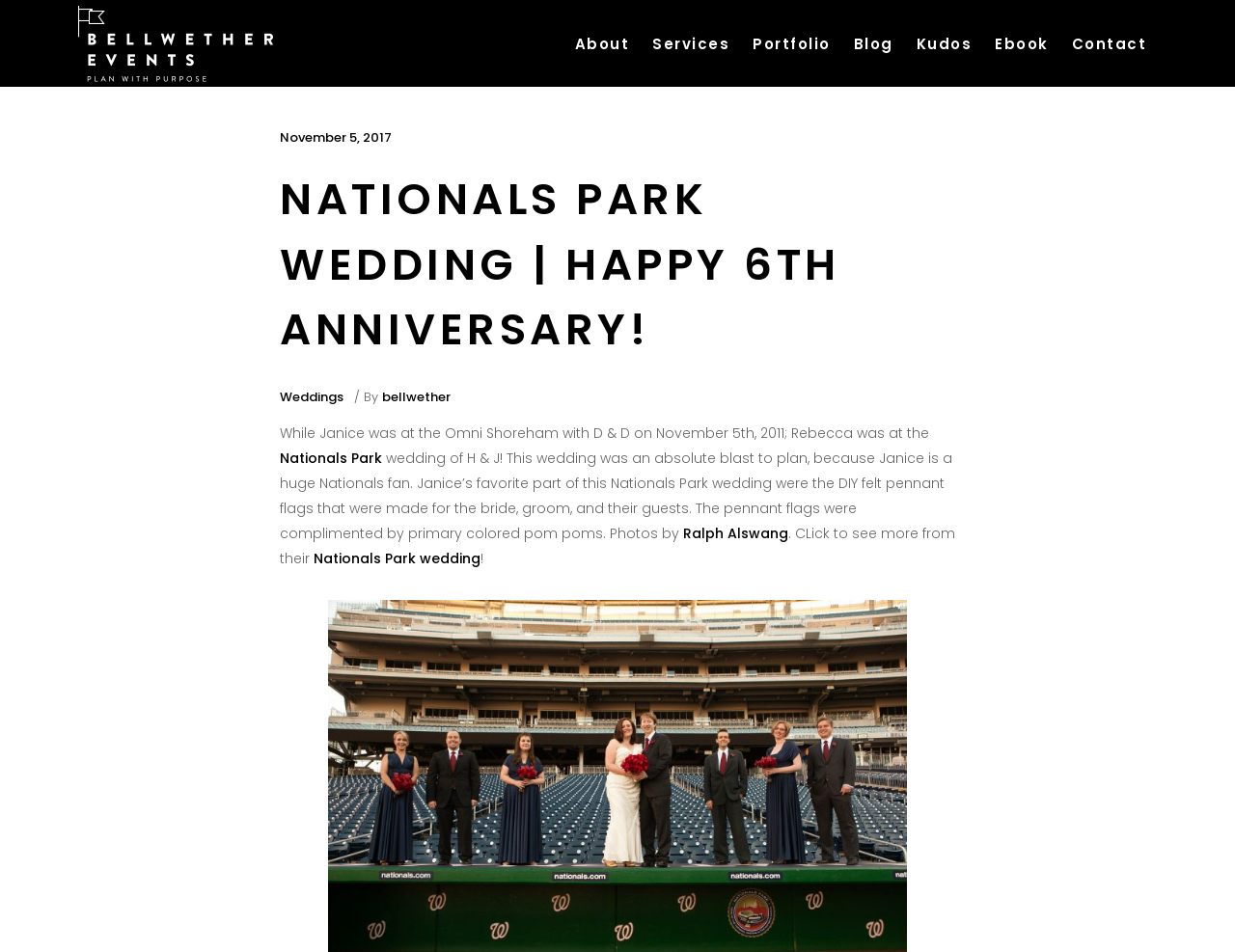Please identify the bounding box coordinates of the clickable element to fulfill the following instruction: "Check the photographer's link". The coordinates should be four float numbers between 0 and 1, i.e., [left, top, right, bottom].

[0.55, 0.55, 0.638, 0.57]